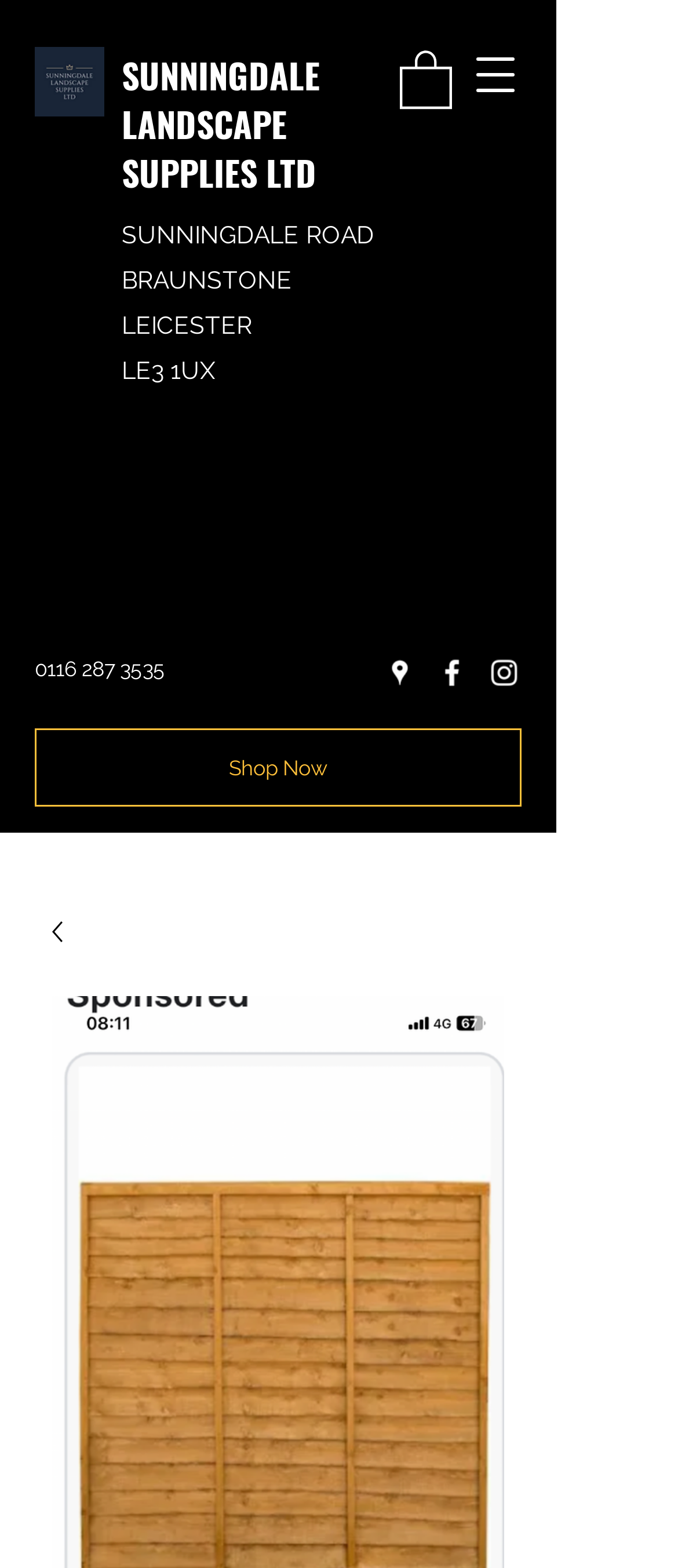Generate a thorough description of the webpage.

This webpage is about a 6ft x 5ft fence panel with a Waney edge design. At the top left, there is a navigation menu button. Below it, there is an image of the fence panel, which is accompanied by a link to the original image. To the right of the image, there is a section with the company's information, including its name, address, and phone number. 

Above the company information, there are two links, one with a logo and another without. The logo link is on the right side, and the non-logo link is on the left side. 

Below the company information, there is a social bar with links to Google Places, Facebook, and Instagram, each accompanied by its respective icon. 

At the bottom left, there is a "Shop Now" button, which has a smaller image inside it. The button is quite large and takes up a significant portion of the bottom section of the page.